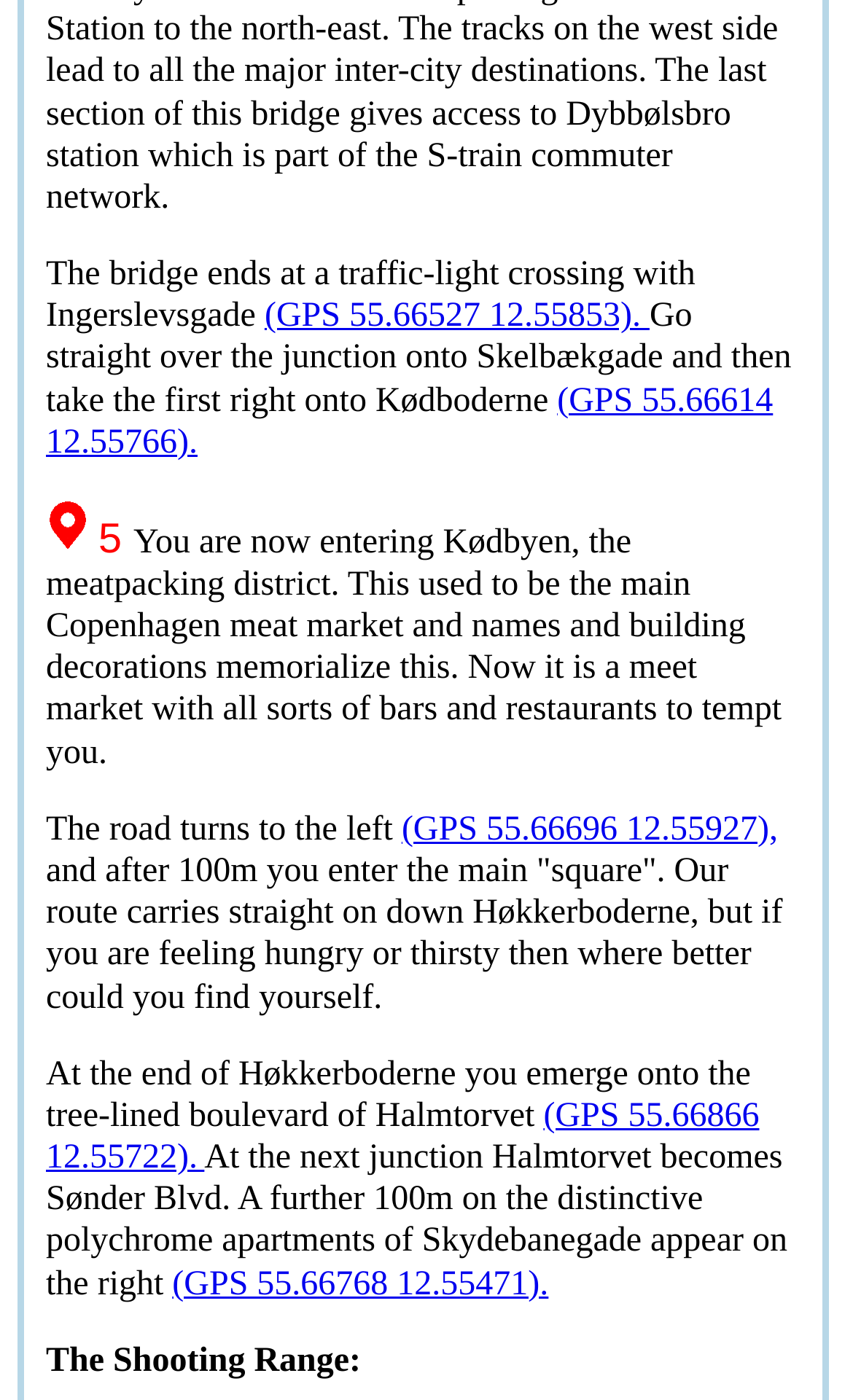Provide the bounding box coordinates for the UI element that is described by this text: "(GPS 55.66614 12.55766).". The coordinates should be in the form of four float numbers between 0 and 1: [left, top, right, bottom].

[0.054, 0.273, 0.906, 0.329]